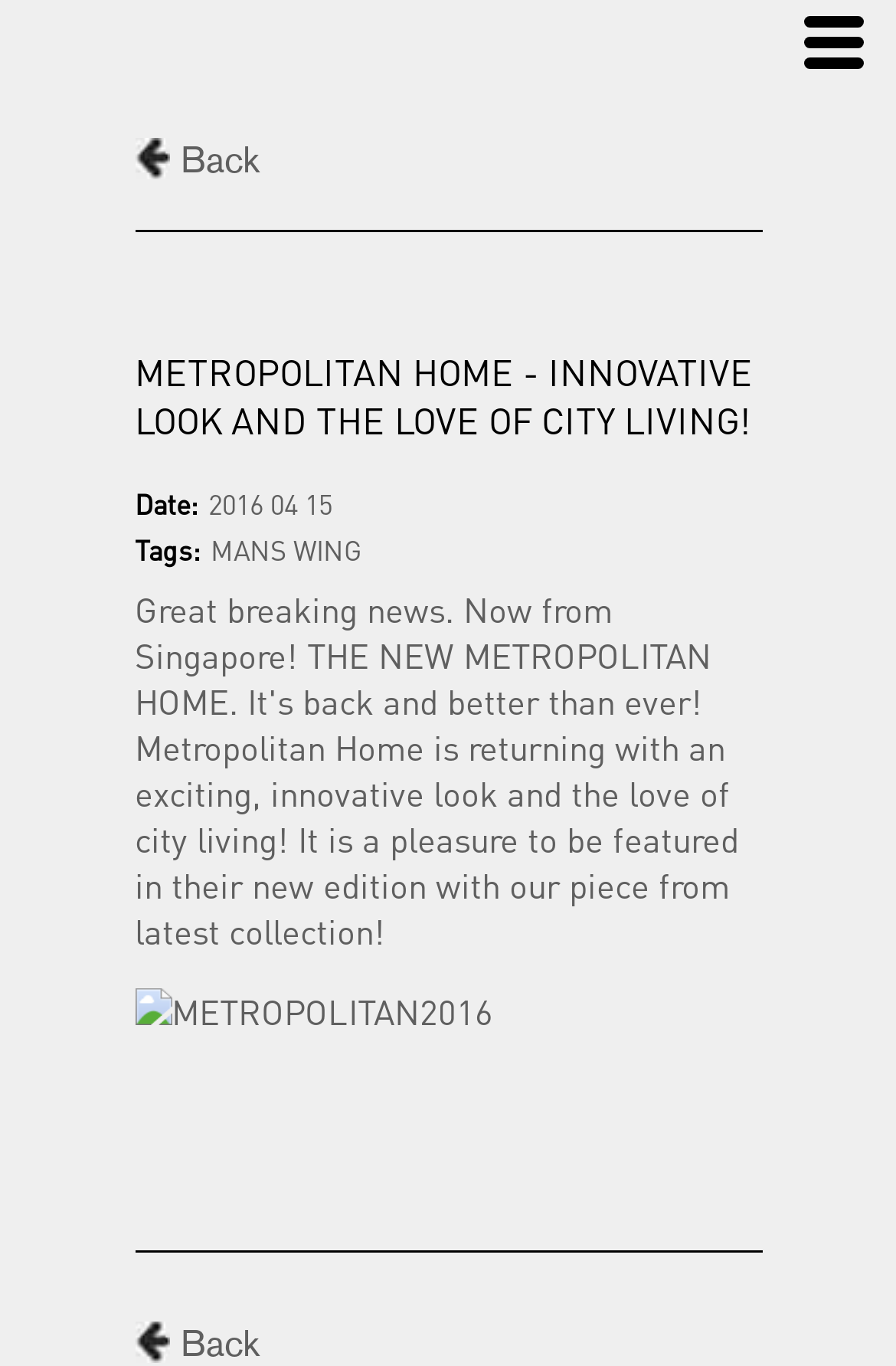Please give a short response to the question using one word or a phrase:
What is the tag of the article?

MANS WING